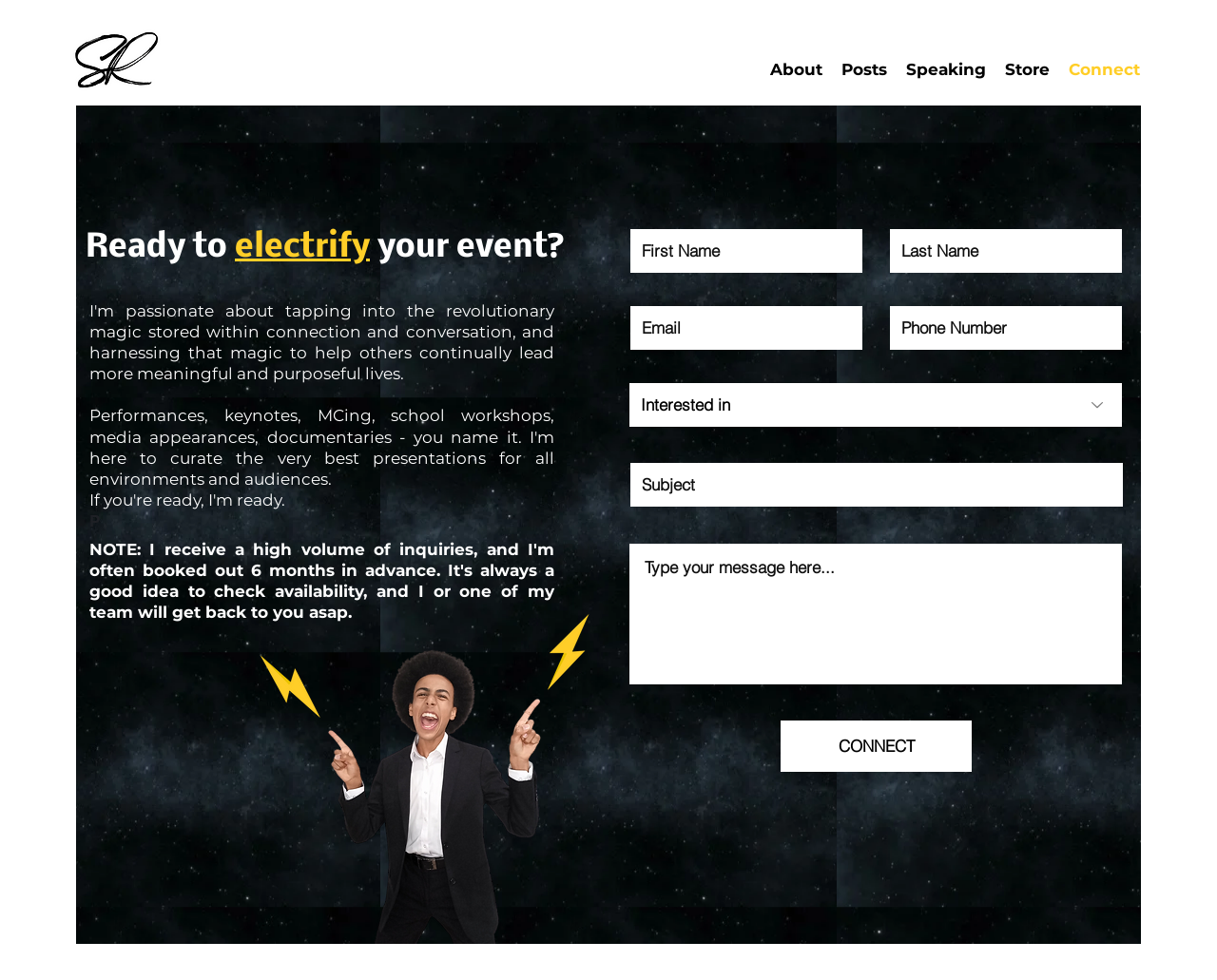Specify the bounding box coordinates of the area to click in order to follow the given instruction: "Enter First Name."

[0.518, 0.234, 0.709, 0.278]